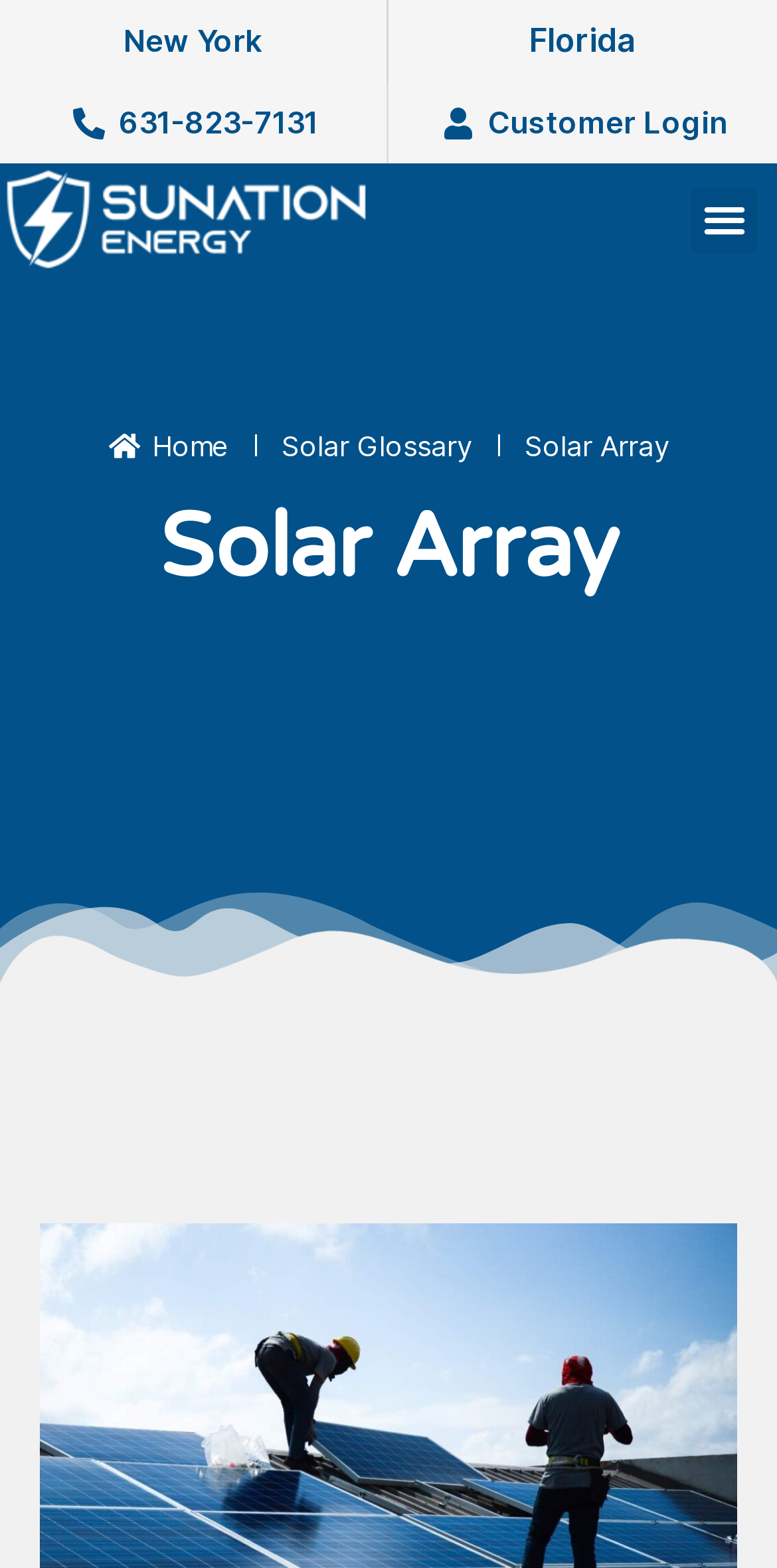Highlight the bounding box coordinates of the element that should be clicked to carry out the following instruction: "Click on New York". The coordinates must be given as four float numbers ranging from 0 to 1, i.e., [left, top, right, bottom].

[0.159, 0.017, 0.338, 0.036]